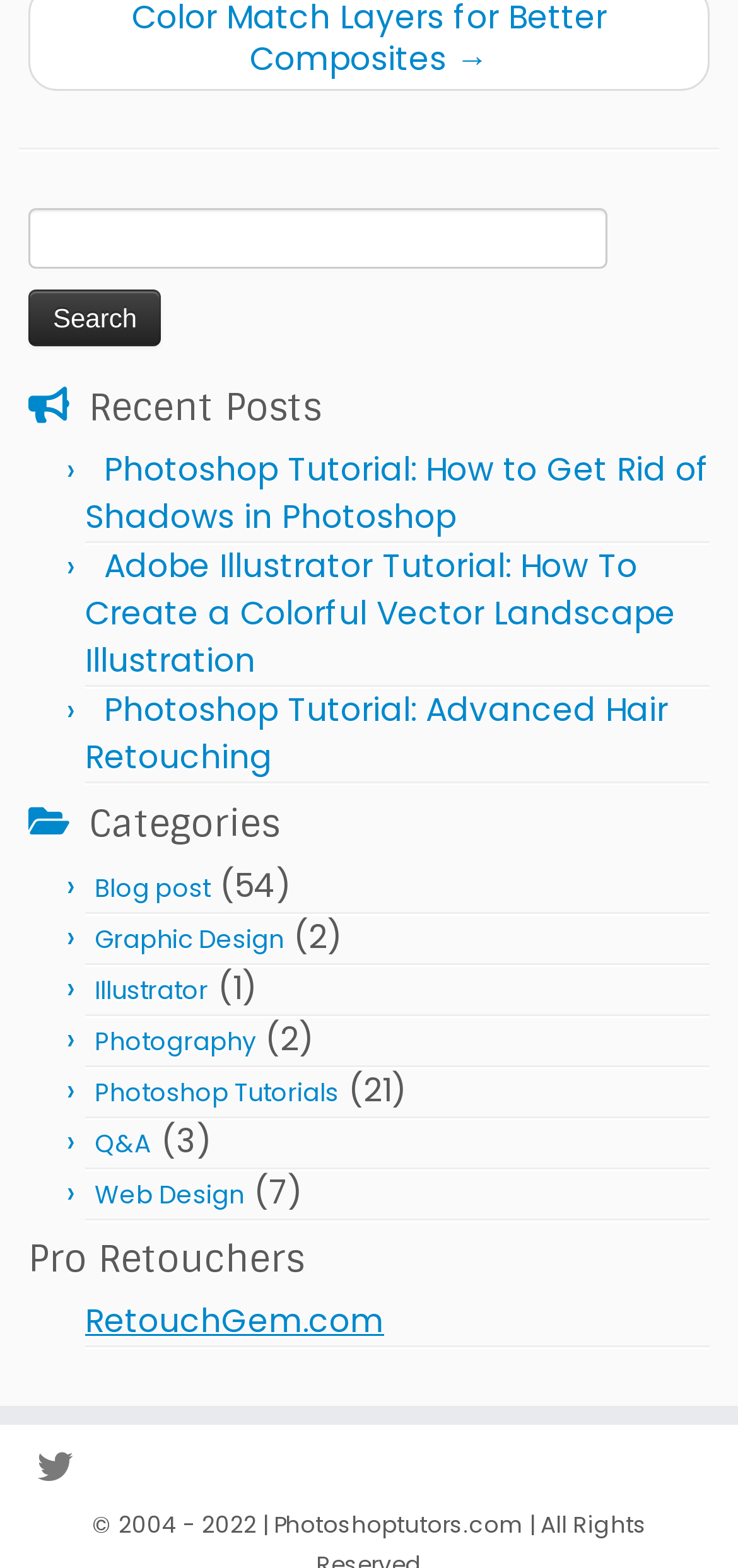Pinpoint the bounding box coordinates for the area that should be clicked to perform the following instruction: "Read the recent post about Photoshop Tutorial".

[0.115, 0.285, 0.962, 0.344]